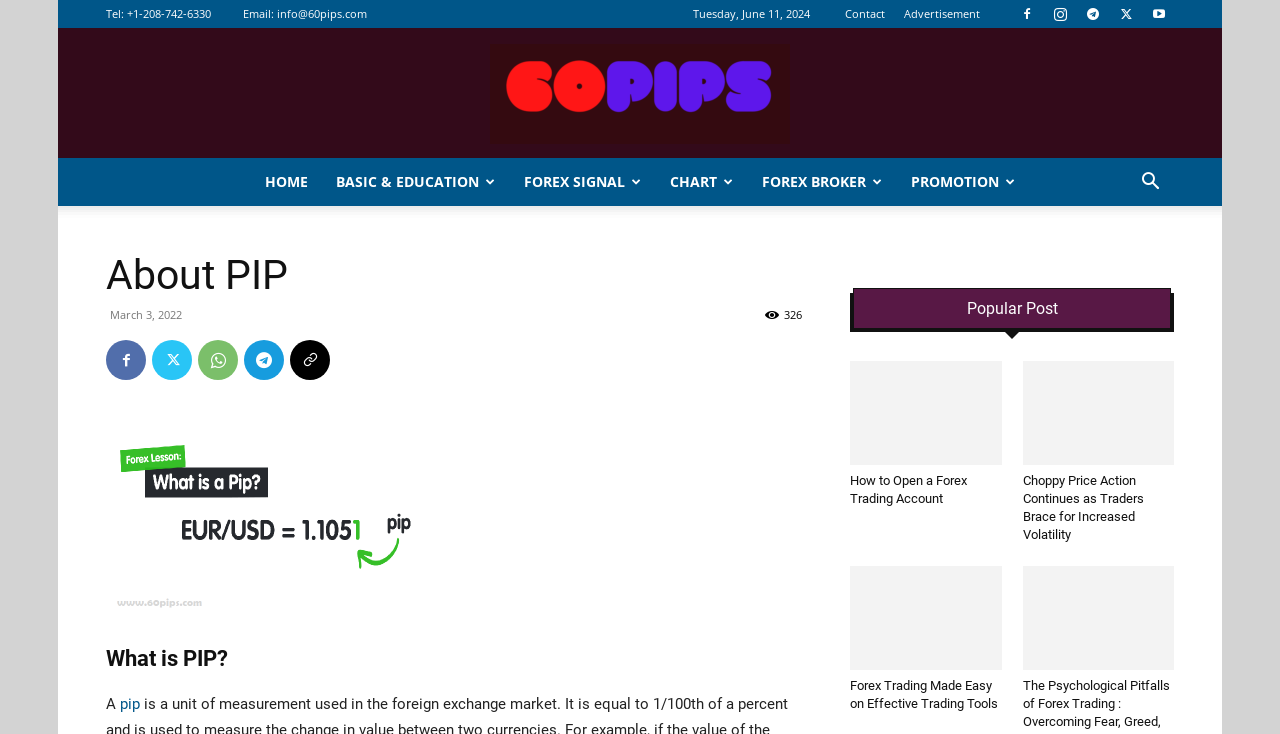Please provide a short answer using a single word or phrase for the question:
What is the website's name?

60pips